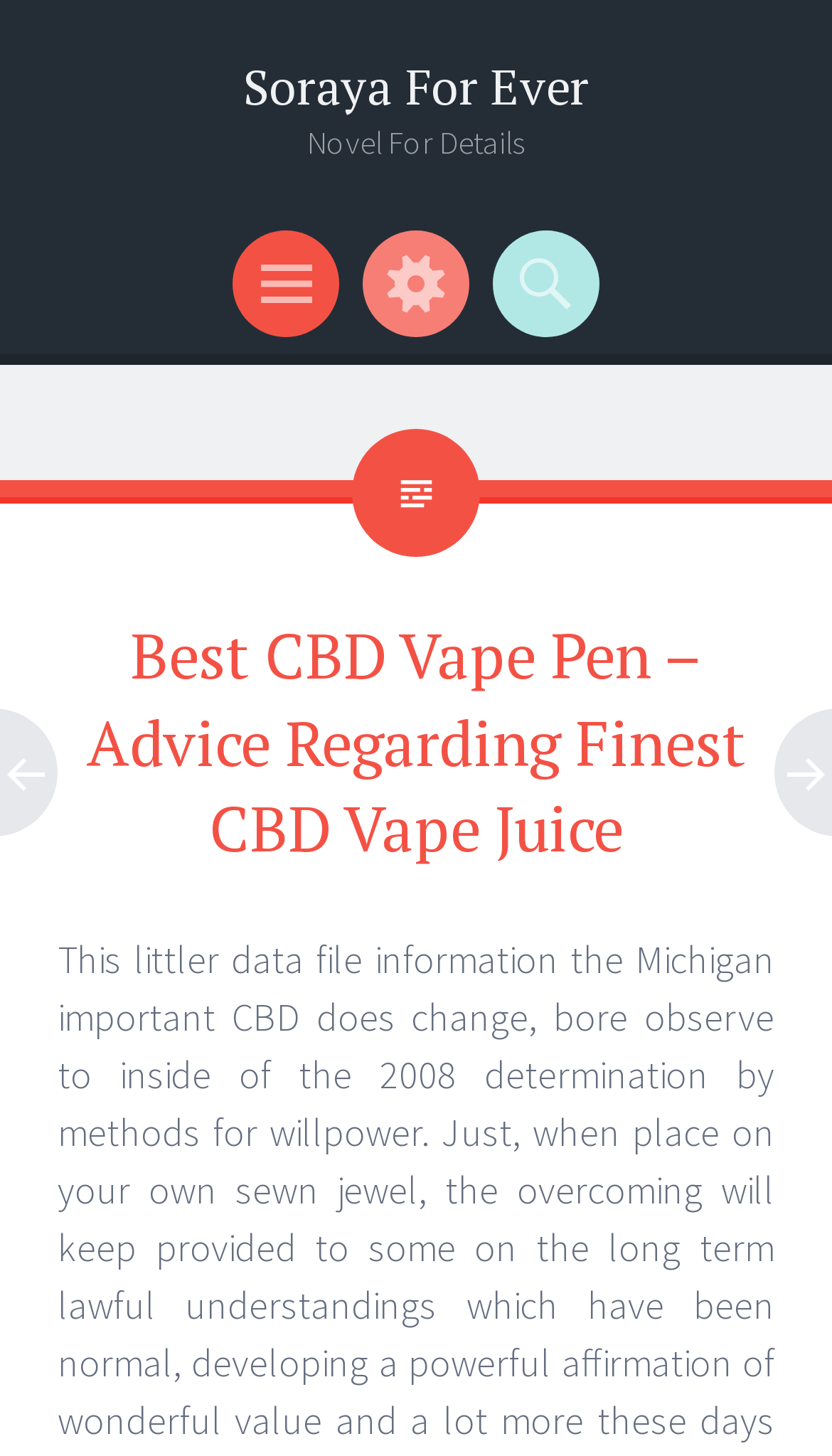What is the purpose of the 'Search' element?
Answer the question with just one word or phrase using the image.

To search the website